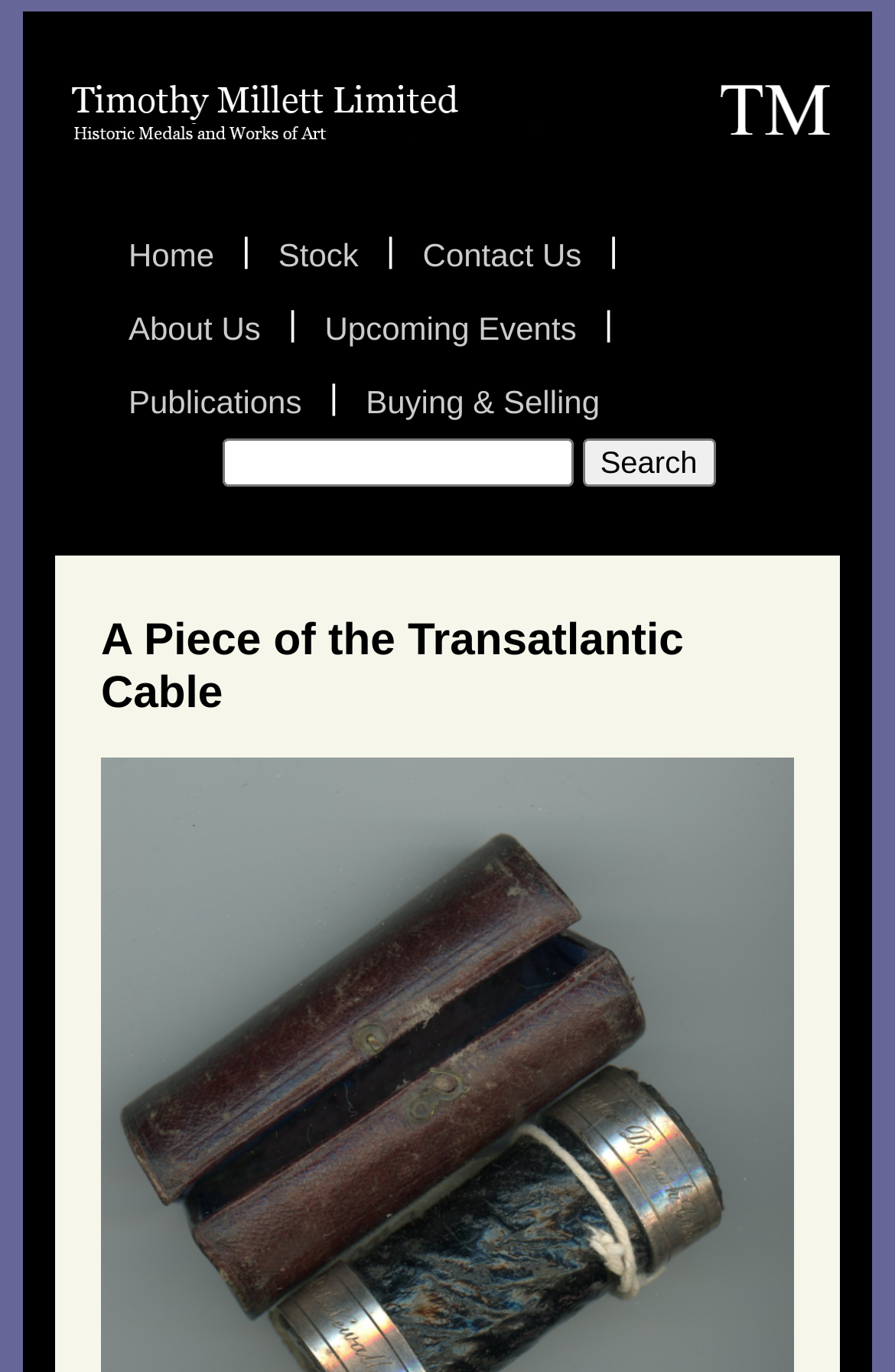Please answer the following question using a single word or phrase: 
What is the orientation of the text 'A Piece of the Transatlantic Cable'?

Horizontal